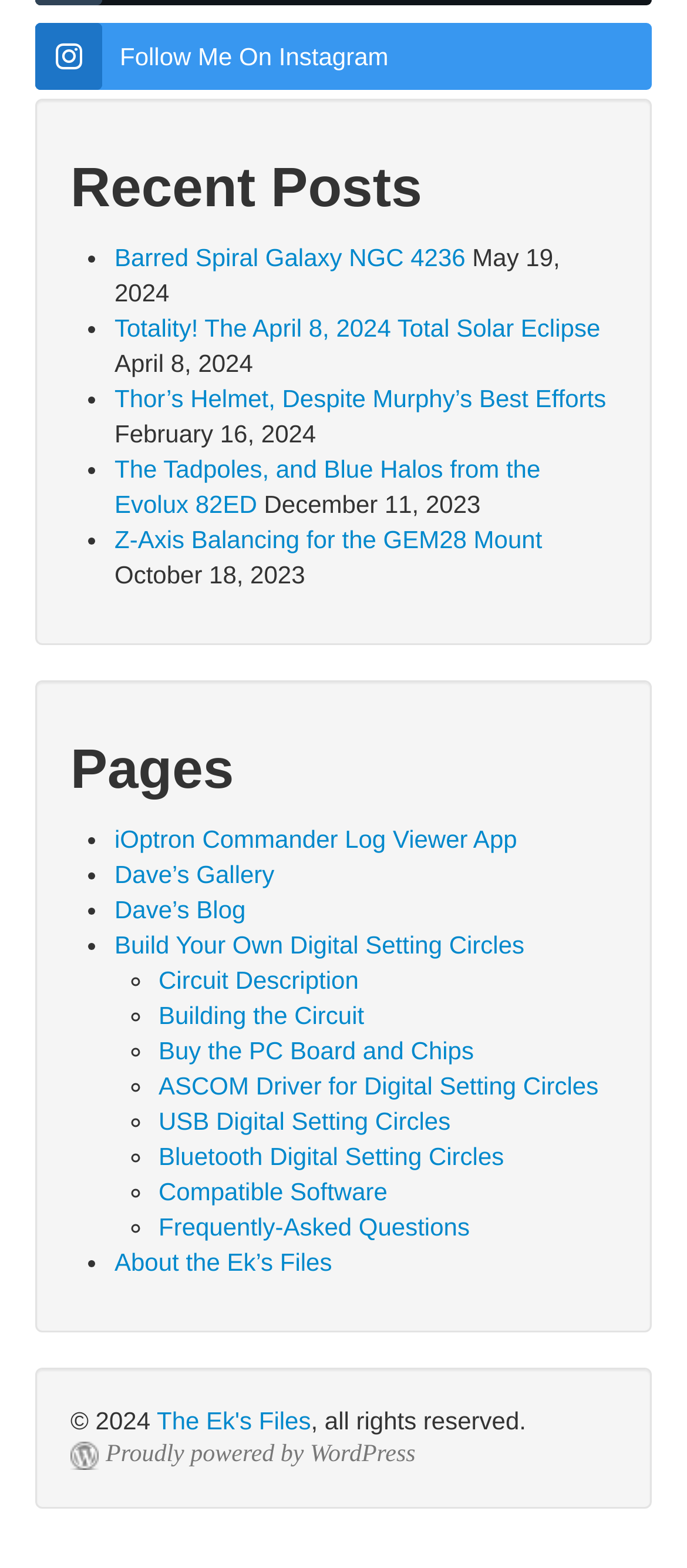Find the bounding box coordinates for the area you need to click to carry out the instruction: "Go to Dave’s Gallery". The coordinates should be four float numbers between 0 and 1, indicated as [left, top, right, bottom].

[0.167, 0.549, 0.399, 0.567]